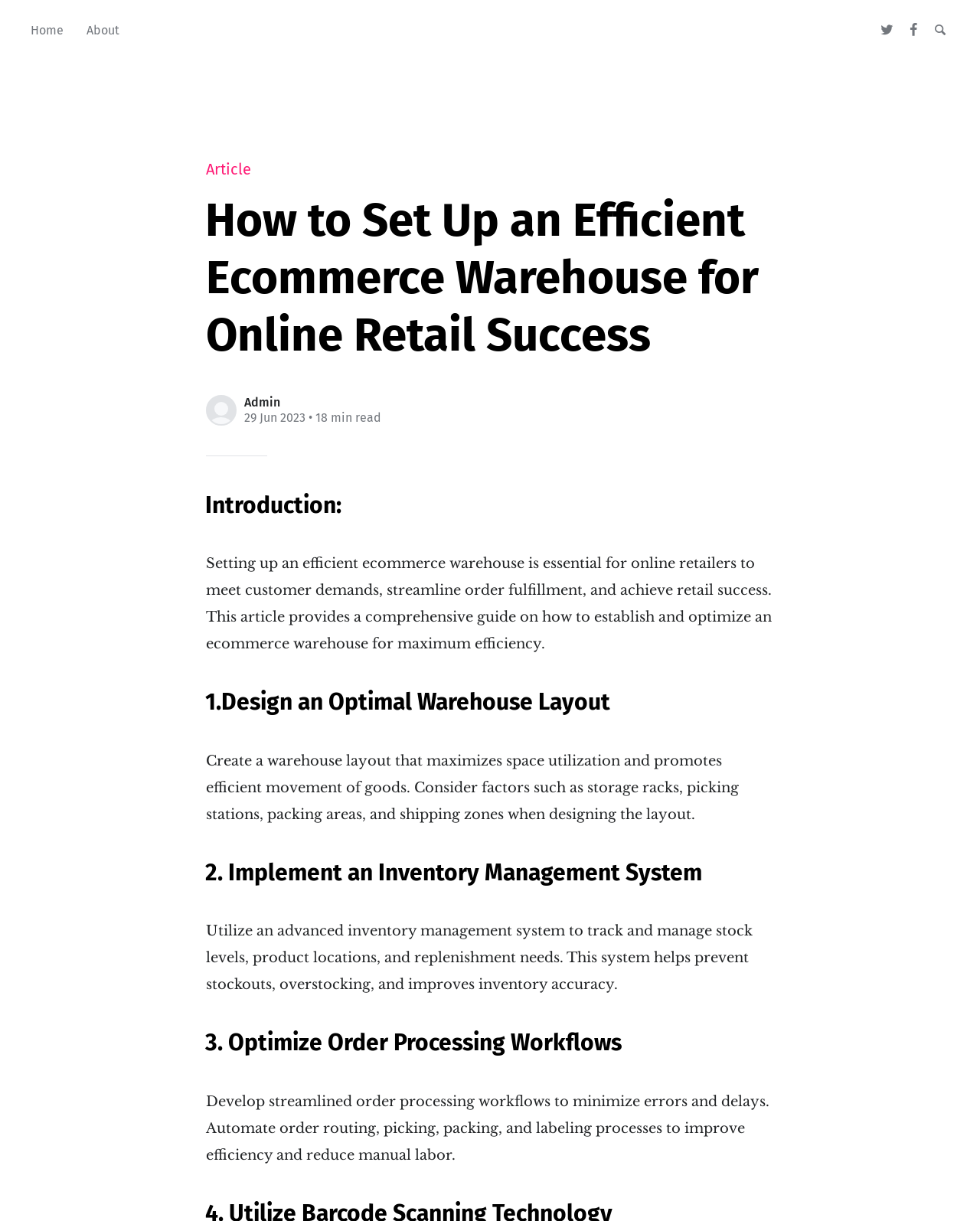Refer to the image and answer the question with as much detail as possible: How long does it take to read the article?

The article provides an estimated reading time of 18 minutes, as indicated by the text '• 18 min read' below the article title.